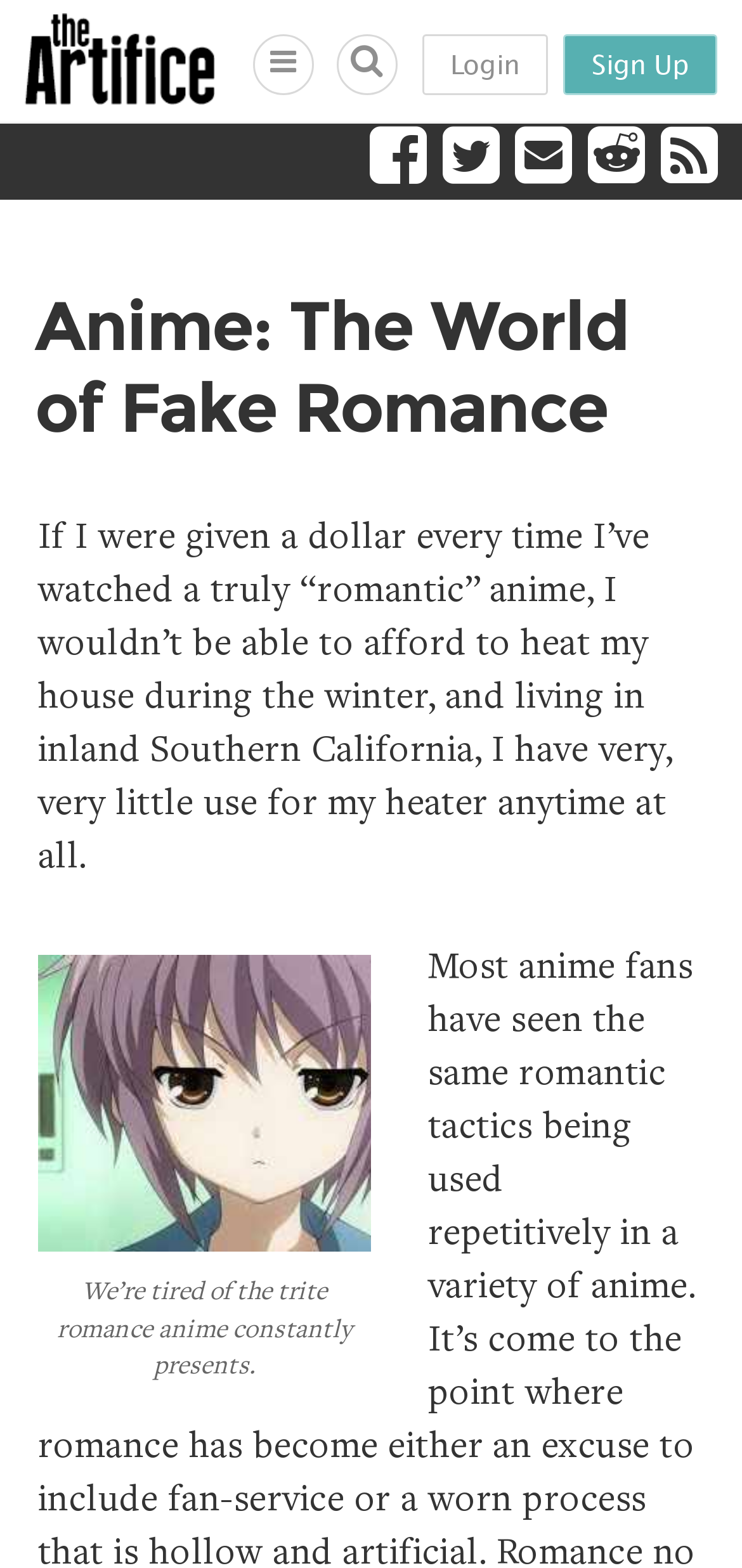Identify the bounding box coordinates of the specific part of the webpage to click to complete this instruction: "Read the article by Garima Tailang".

None